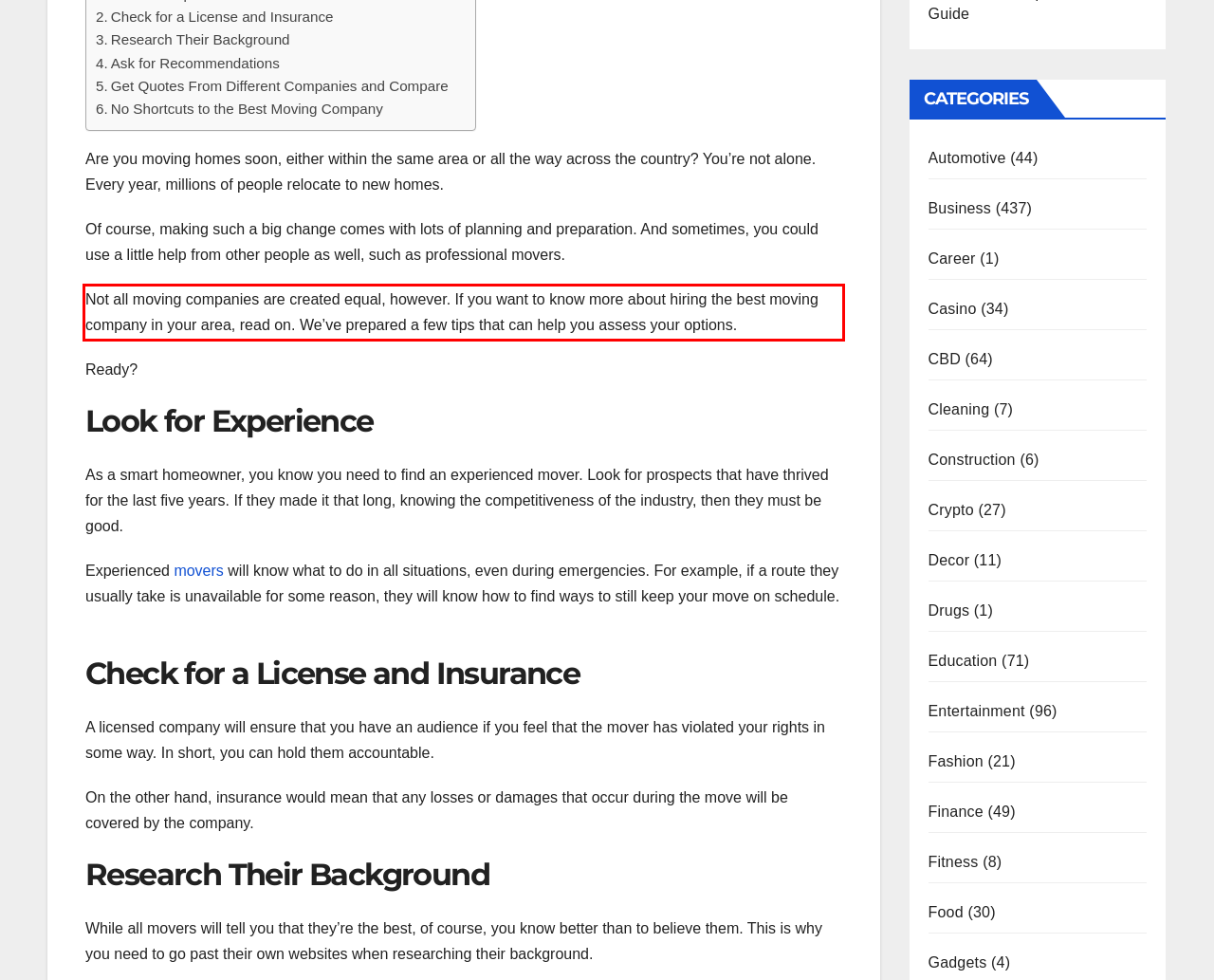Please extract the text content from the UI element enclosed by the red rectangle in the screenshot.

Not all moving companies are created equal, however. If you want to know more about hiring the best moving company in your area, read on. We’ve prepared a few tips that can help you assess your options.